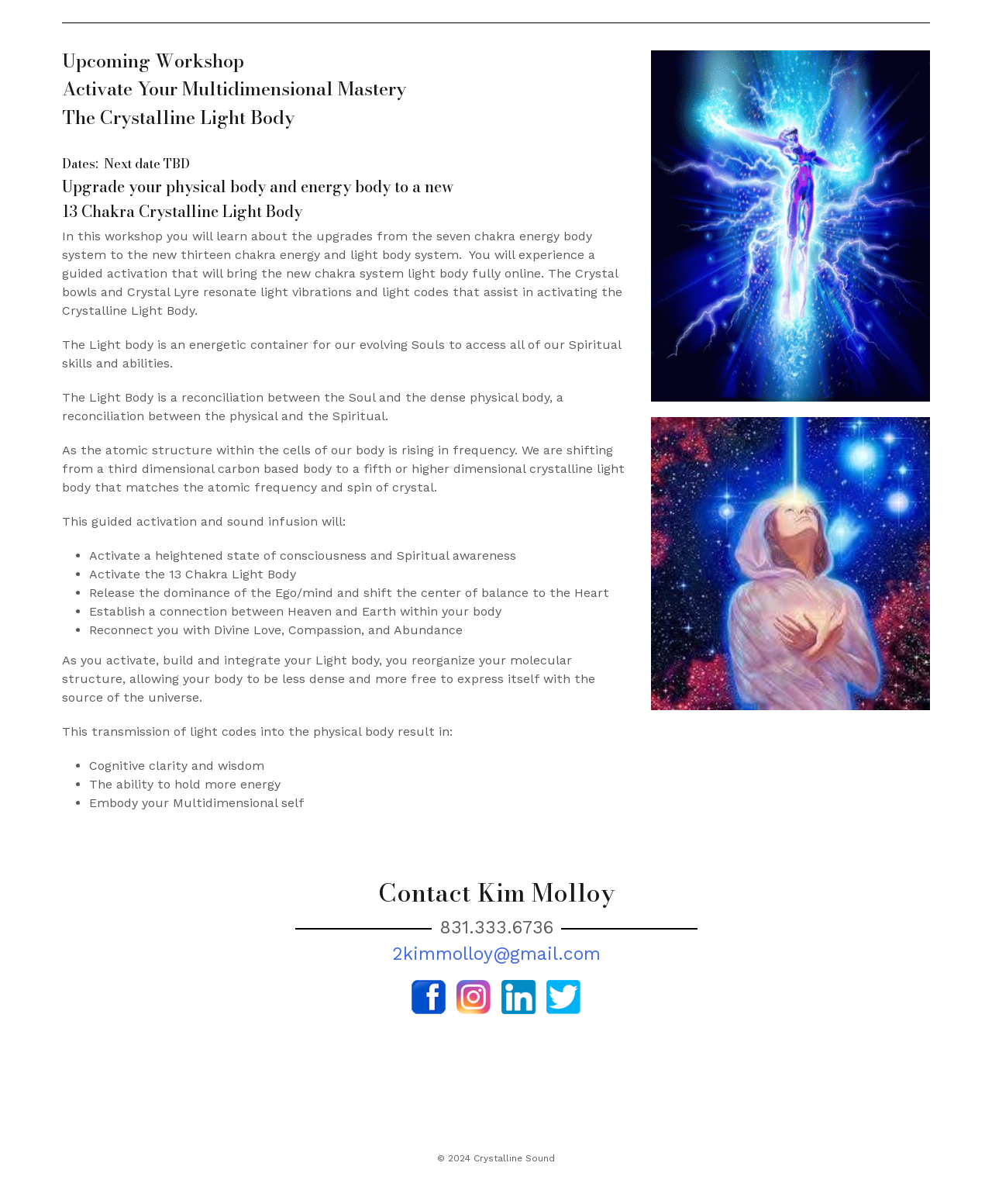Specify the bounding box coordinates (top-left x, top-left y, bottom-right x, bottom-right y) of the UI element in the screenshot that matches this description: 2kimmolloy@gmail.com

[0.395, 0.784, 0.605, 0.801]